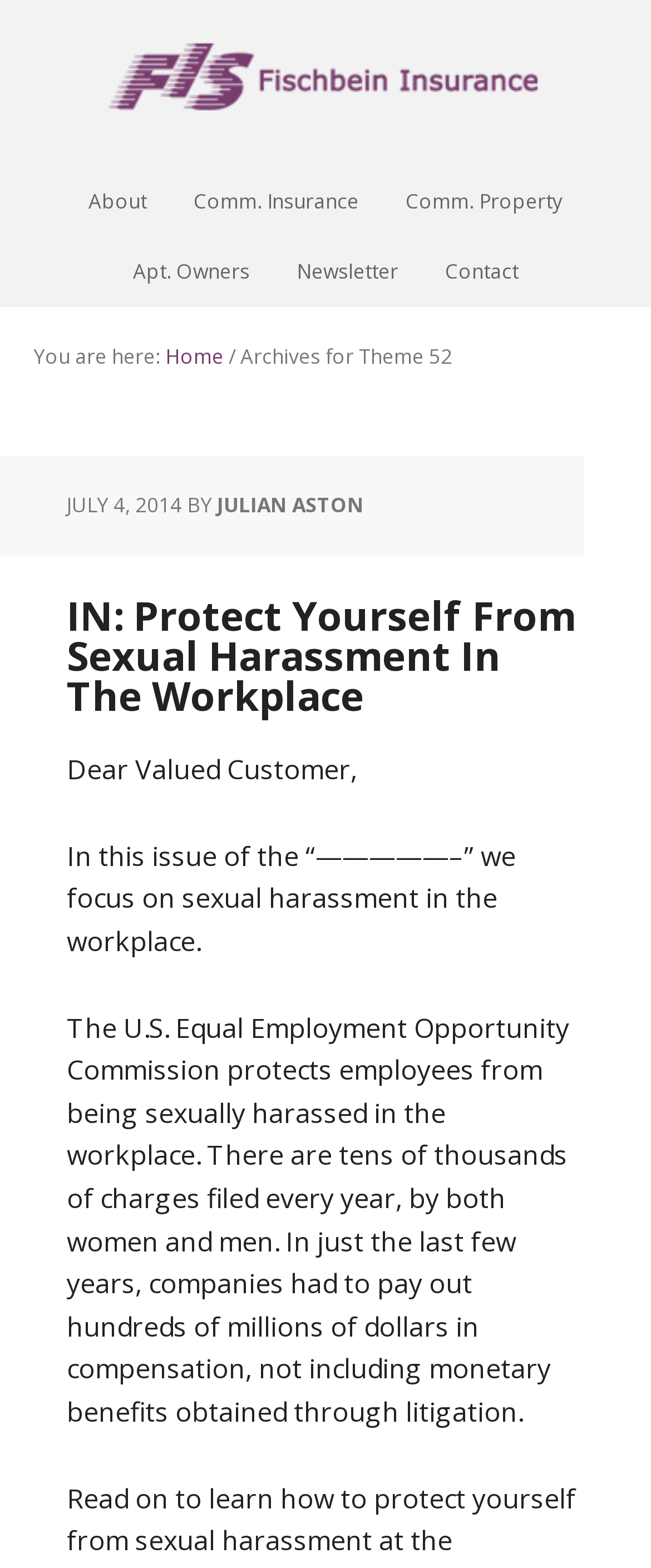Identify the bounding box for the UI element described as: "Newsletter". The coordinates should be four float numbers between 0 and 1, i.e., [left, top, right, bottom].

[0.424, 0.151, 0.642, 0.196]